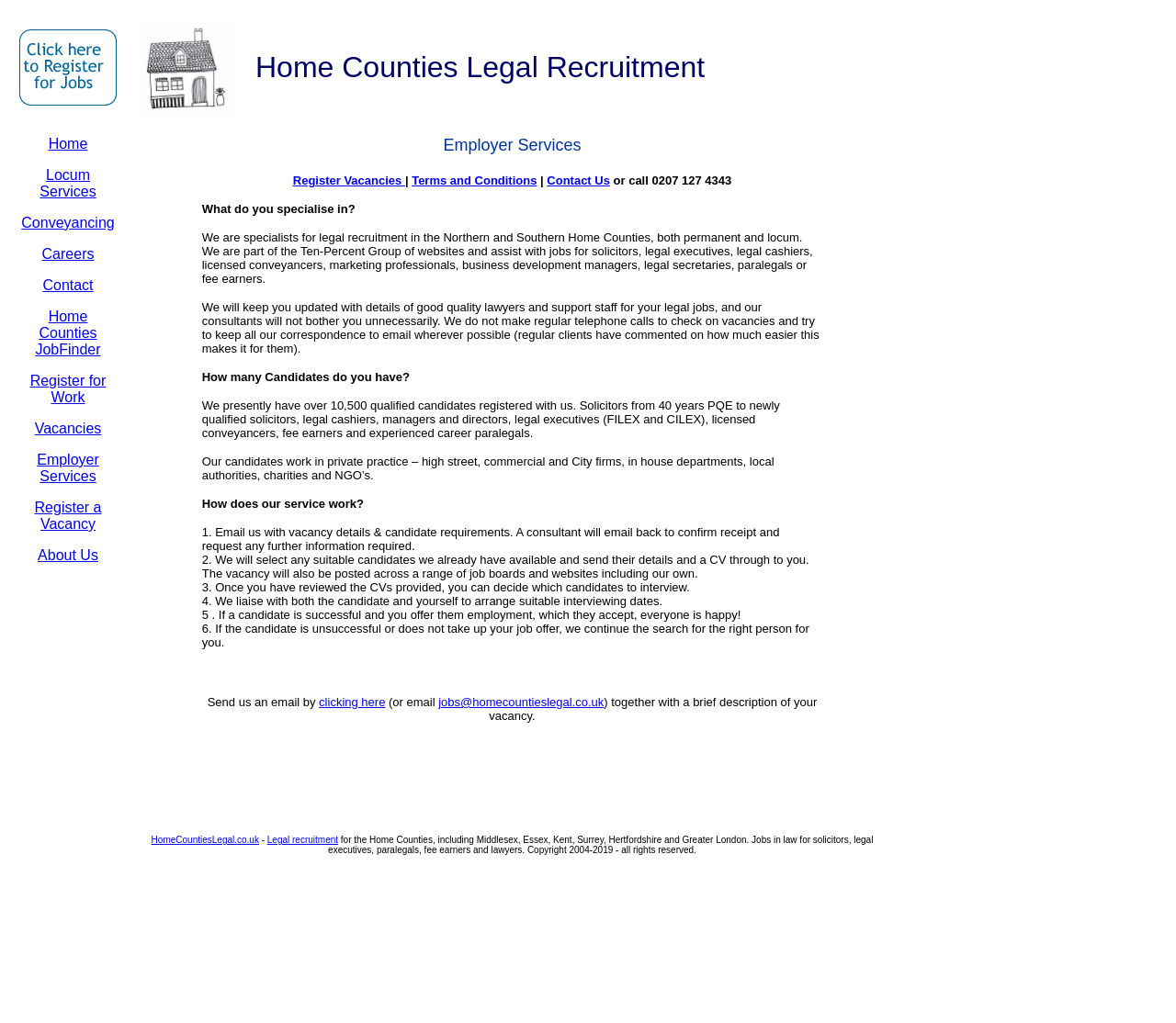Identify the bounding box coordinates of the region that should be clicked to execute the following instruction: "Click Contact Us".

[0.465, 0.17, 0.519, 0.183]